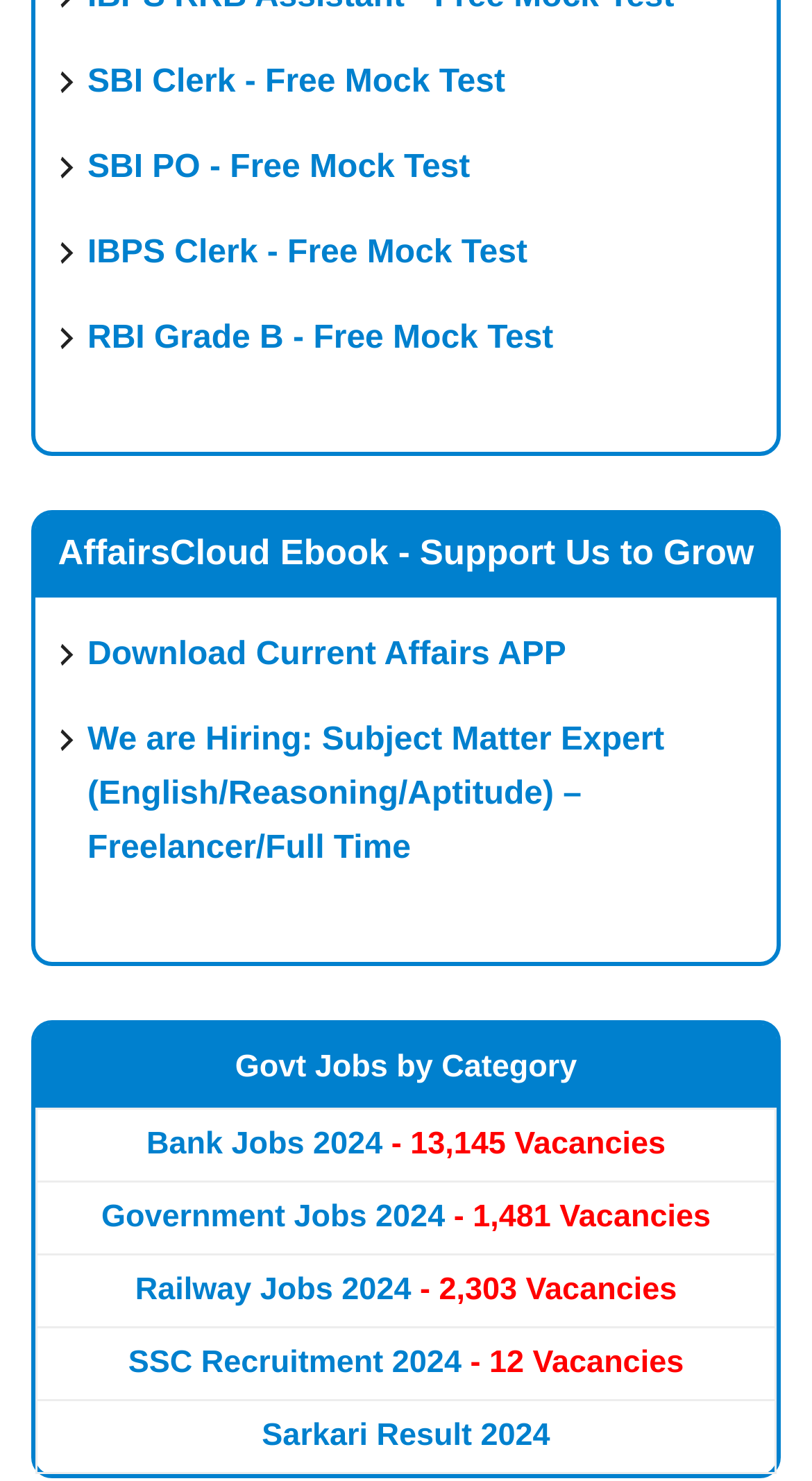What is the category of jobs listed in the table?
Answer with a single word or short phrase according to what you see in the image.

Govt Jobs by Category